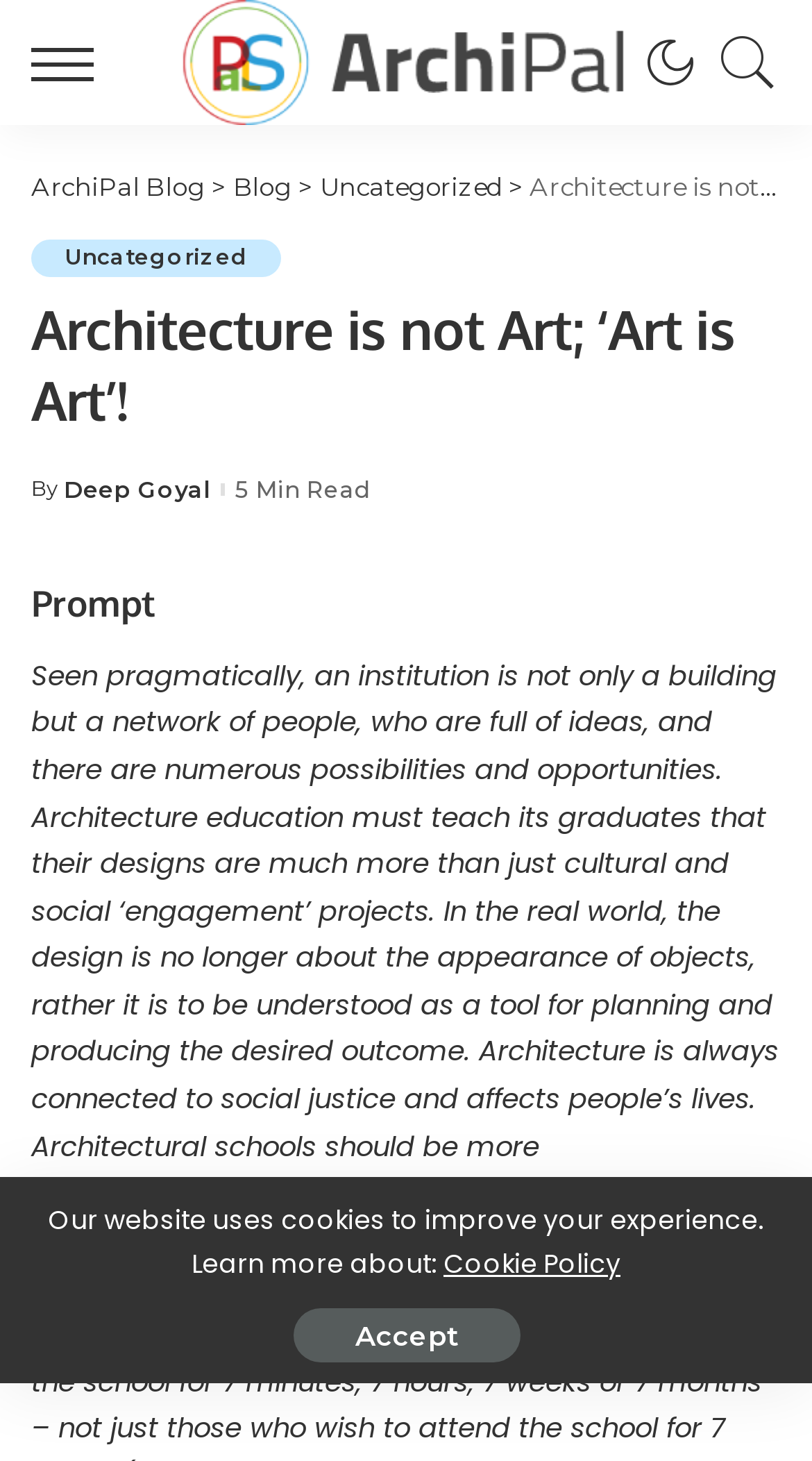How long does it take to read the post?
Please use the image to provide an in-depth answer to the question.

The reading time of the post is mentioned below the title of the post, where it says '5 Min Read'.